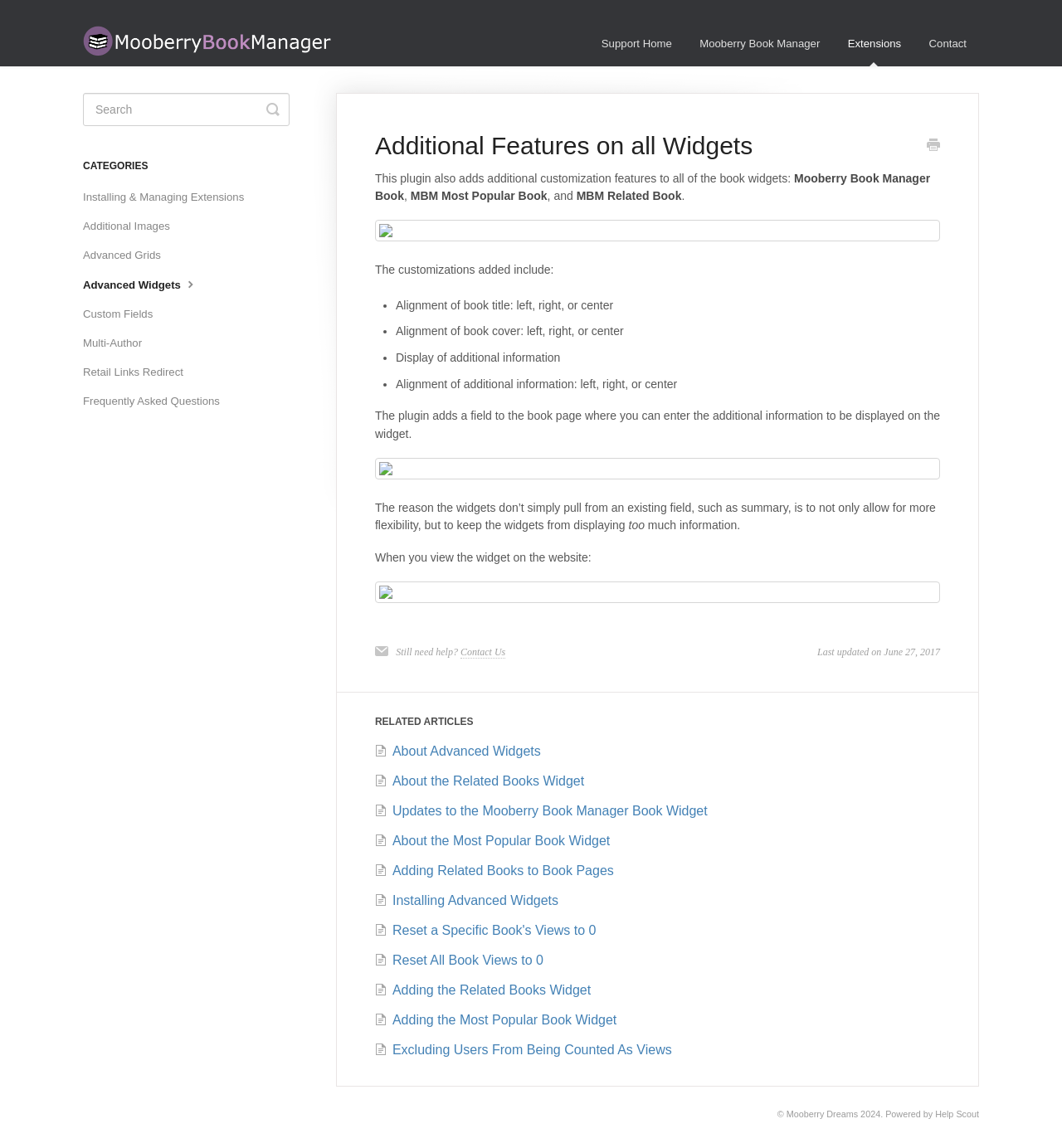What is the purpose of adding a field to the book page?
Please provide a detailed and thorough answer to the question.

The purpose of adding a field to the book page is to allow for more flexibility and to keep the widgets from displaying too much information, as stated in the article.